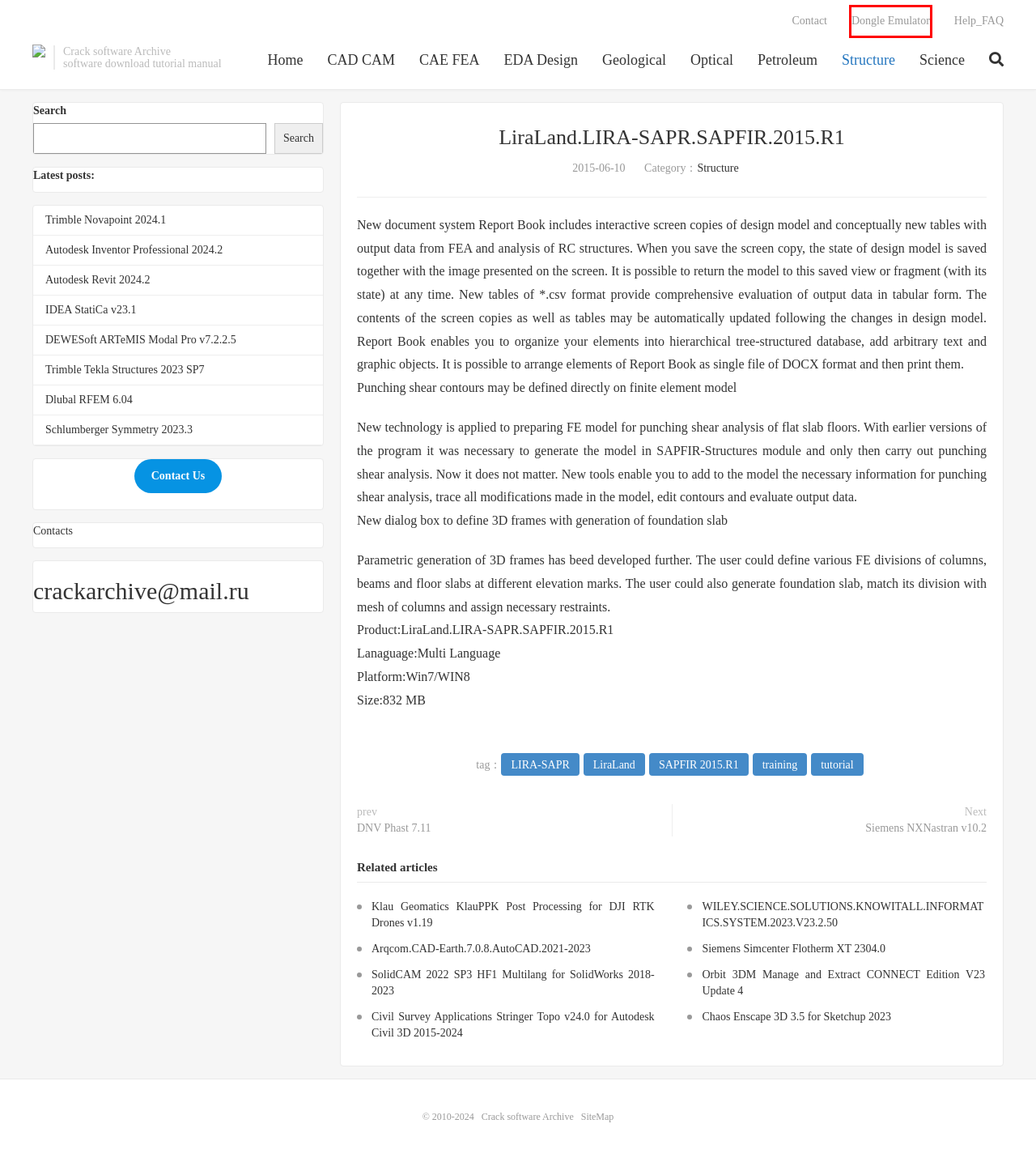Evaluate the webpage screenshot and identify the element within the red bounding box. Select the webpage description that best fits the new webpage after clicking the highlighted element. Here are the candidates:
A. Crack software Archive
B. Petroleum-Crack software Archive
C. Dongle Emulator | Dongle Clone | Dongle Copy
D. Trimble Tekla Structures 2023 SP7-Crack software Archive
E. SAPFIR 2015.R1-Crack software Archive
F. FAQ_Help
G. Dlubal RFEM 6.04-Crack software Archive
H. Geological-Crack software Archive

C